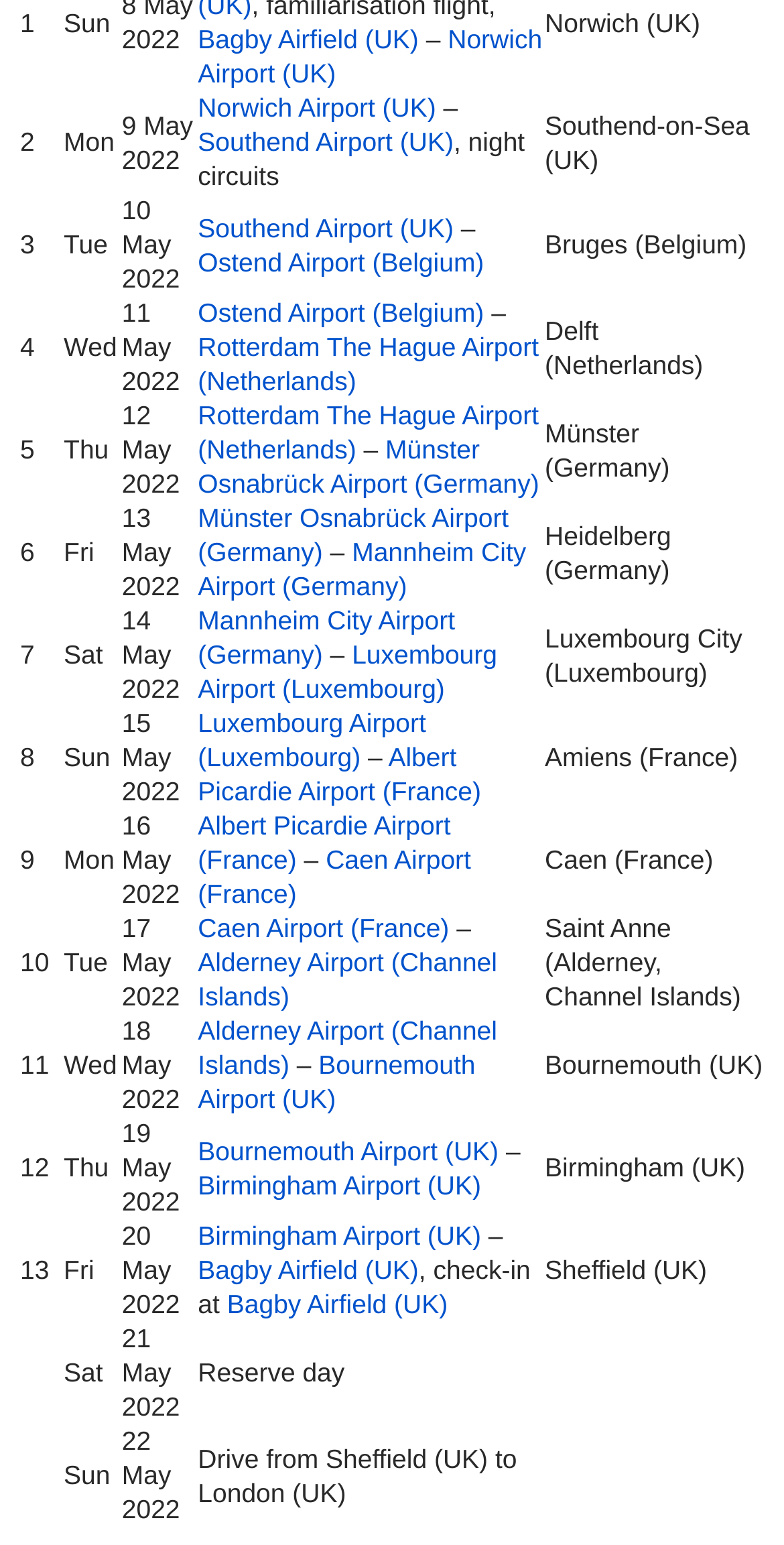Please identify the bounding box coordinates of the area that needs to be clicked to fulfill the following instruction: "View details of 9 May 2022 flight."

[0.252, 0.059, 0.695, 0.125]